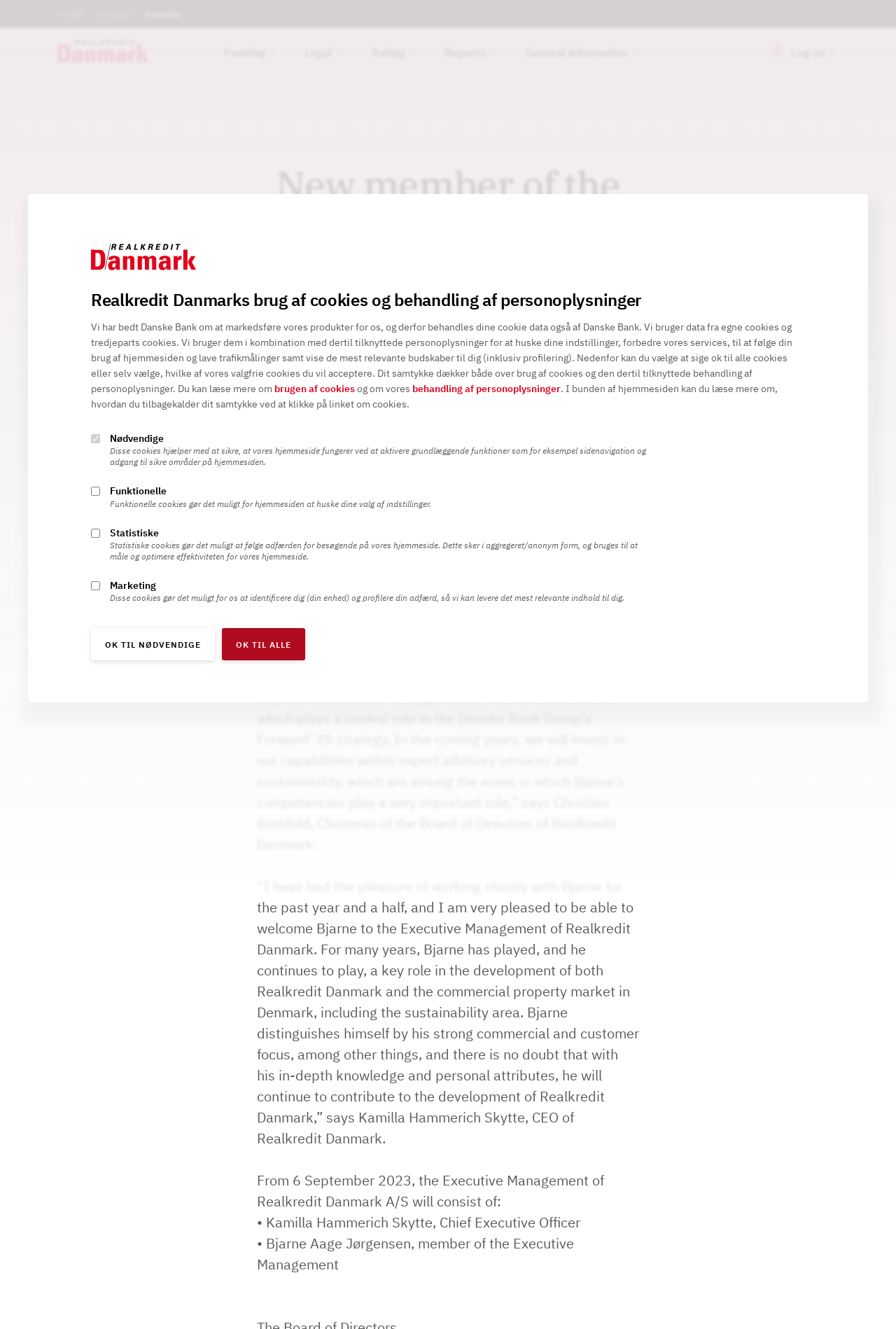Describe all the key features of the webpage in detail.

This webpage is about a company announcement from Realkredit Danmark A/S, specifically about a new member joining the Executive Management team. 

At the top of the page, there are several links, including "Privat", "Erhverv", "Investor", and "Realkredit Danmark", which are likely navigation links. Below these links, there are buttons for "Funding", "Legal", "Rating", "Reports", "General information", and "Log on", each with a corresponding image. 

The main content of the page is a company announcement, which is headed by a title "New member of the Executive Management in Realkredit Danmark A/S". The announcement is divided into several paragraphs, describing the new member, Bjarne Aage Jørgensen, and his background. There is also a quote from the CEO, Kamilla Hammerich Skytte, welcoming Bjarne to the Executive Management team. 

The announcement also lists the new composition of the Executive Management team, including Kamilla Hammerich Skytte as CEO and Bjarne Aage Jørgensen as a member of the Executive Management. 

On the right side of the page, there is an alert dialog box with a heading "Realkredit Danmarks brug af cookies og behandling af personoplysninger" (Realkredit Danmark's use of cookies and processing of personal data). This dialog box contains information about the company's use of cookies and personal data, and provides options for users to accept or decline certain types of cookies.